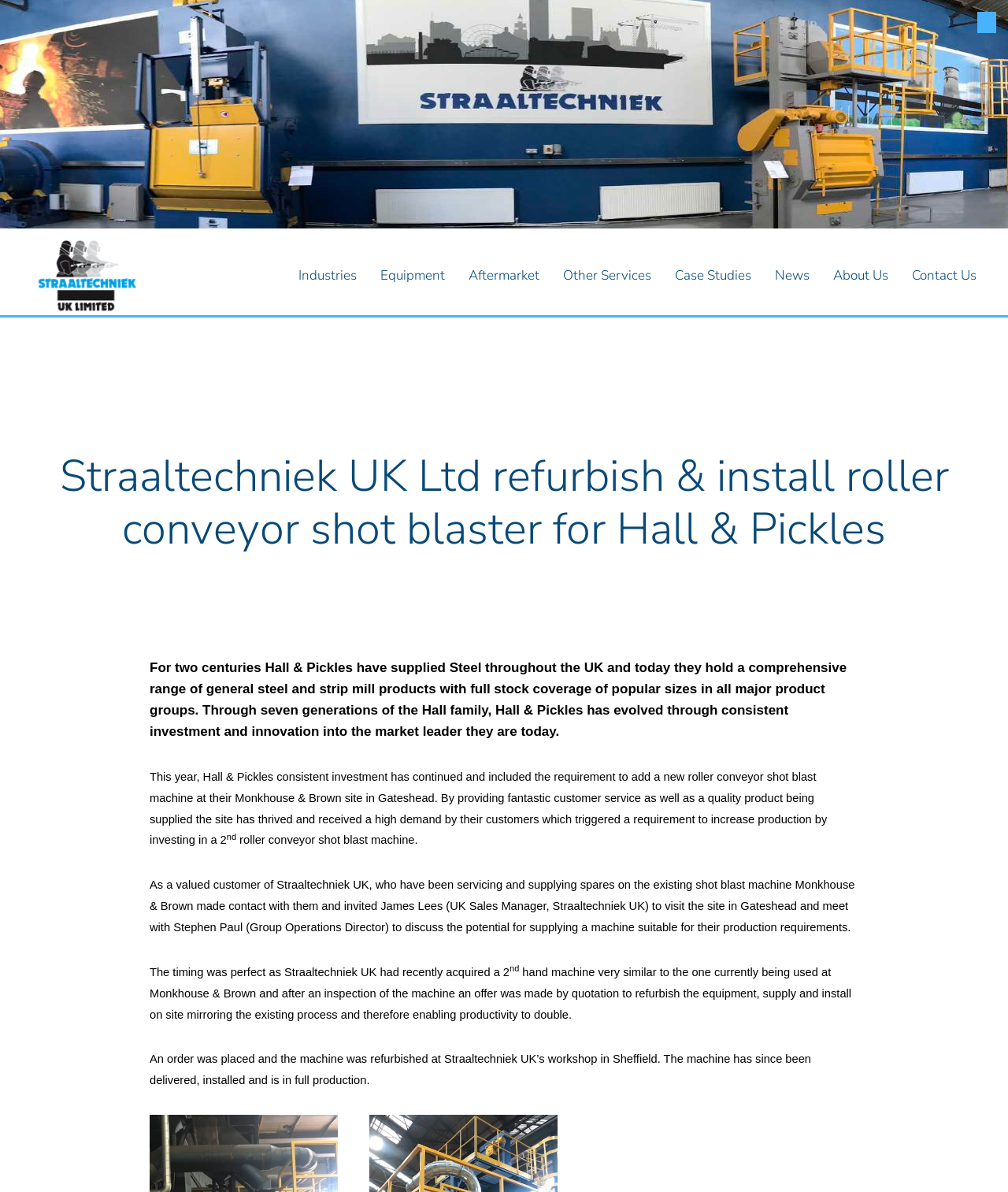Please find and give the text of the main heading on the webpage.

Straaltechniek UK Ltd refurbish & install roller conveyor shot blaster for Hall & Pickles